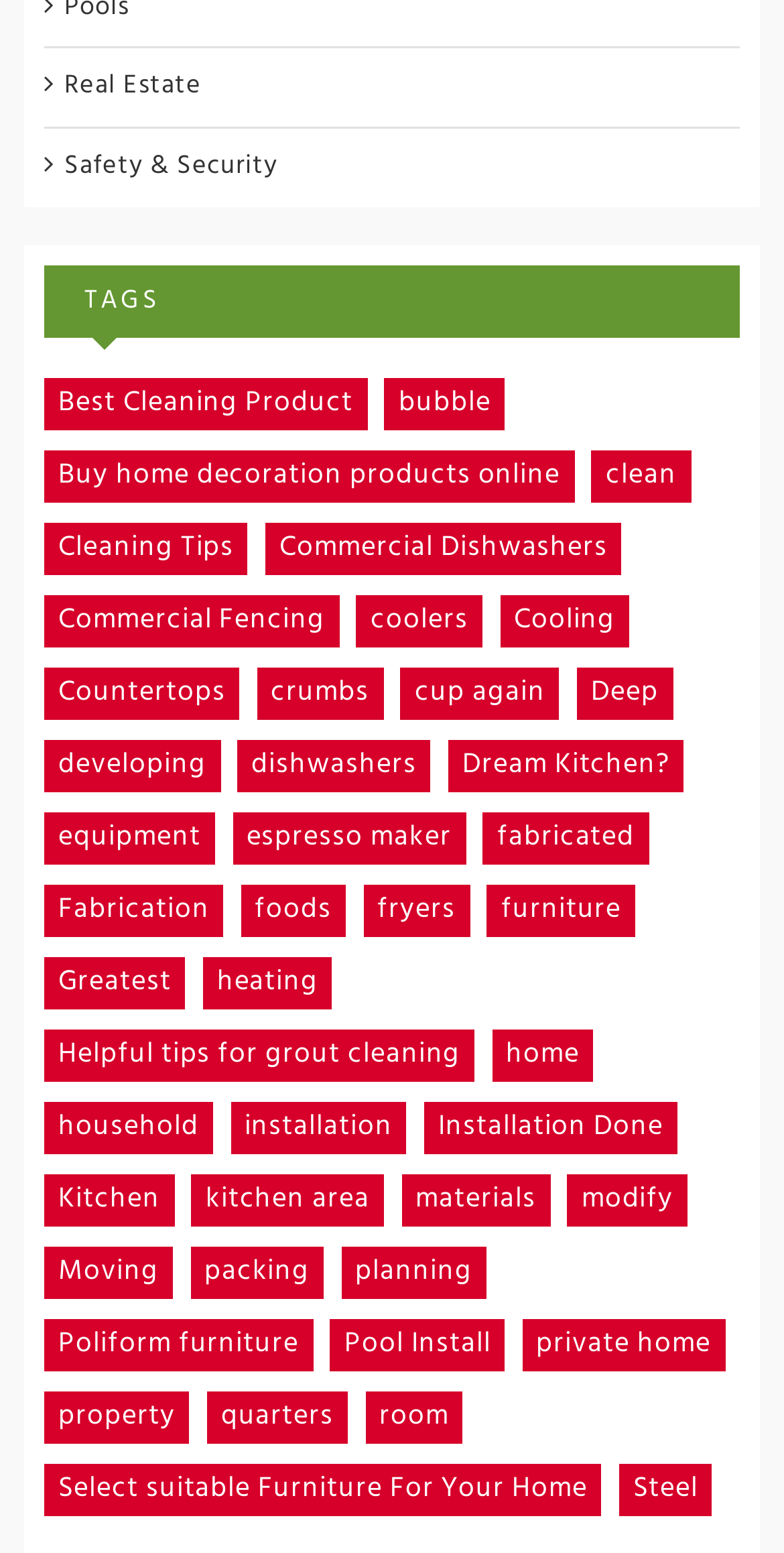Please pinpoint the bounding box coordinates for the region I should click to adhere to this instruction: "View 'Best Cleaning Product'".

[0.056, 0.243, 0.468, 0.277]